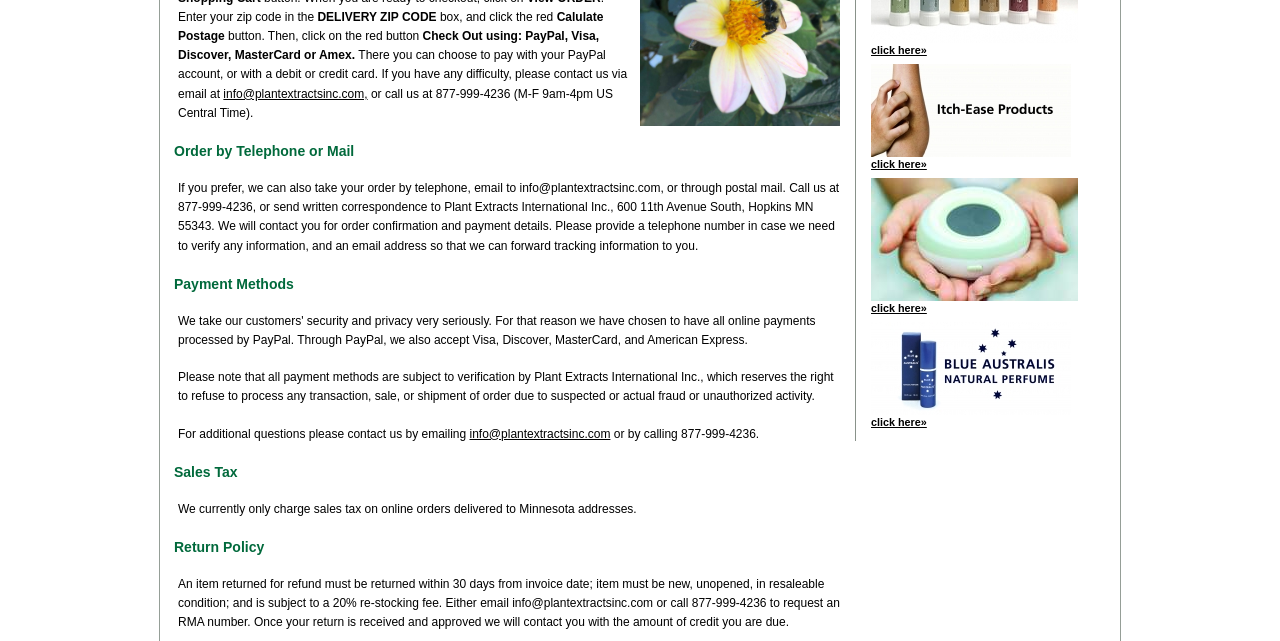Identify the bounding box for the described UI element. Provide the coordinates in (top-left x, top-left y, bottom-right x, bottom-right y) format with values ranging from 0 to 1: info@plantextractsinc.com,

[0.174, 0.135, 0.287, 0.157]